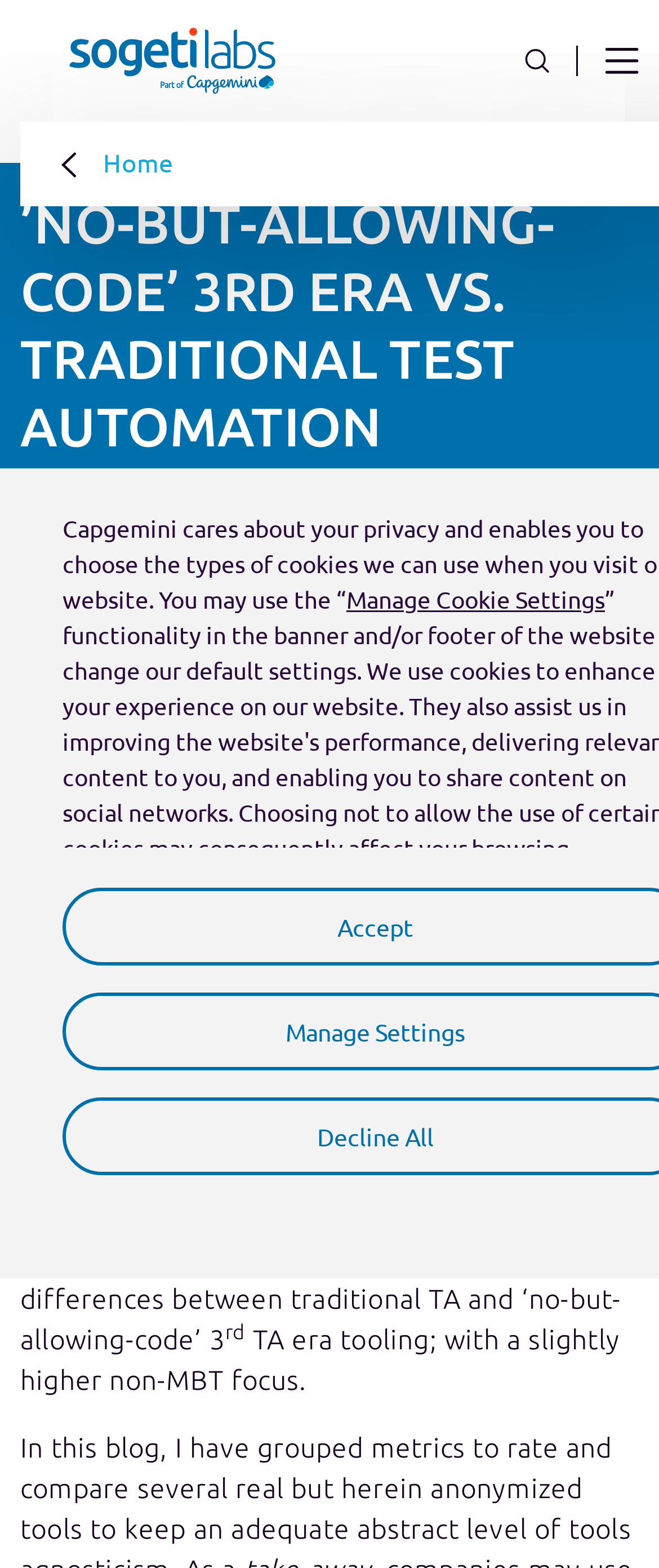What is the focus of the blog post?
Can you offer a detailed and complete answer to this question?

The focus of the blog post can be found in the text content, which mentions 'with a slightly higher non-MBT focus'.